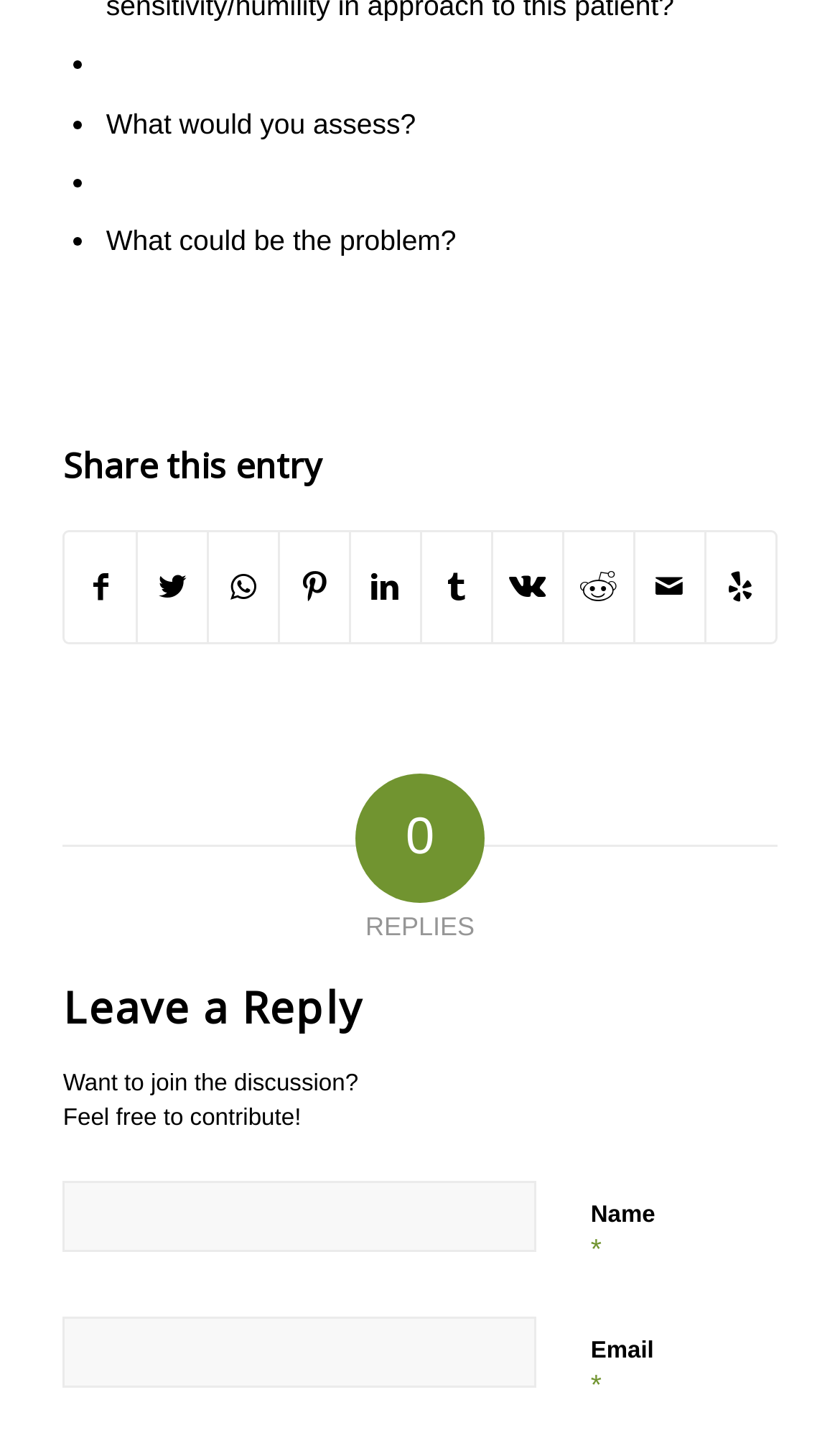Please provide the bounding box coordinates for the element that needs to be clicked to perform the following instruction: "Enter your name". The coordinates should be given as four float numbers between 0 and 1, i.e., [left, top, right, bottom].

[0.075, 0.821, 0.639, 0.871]